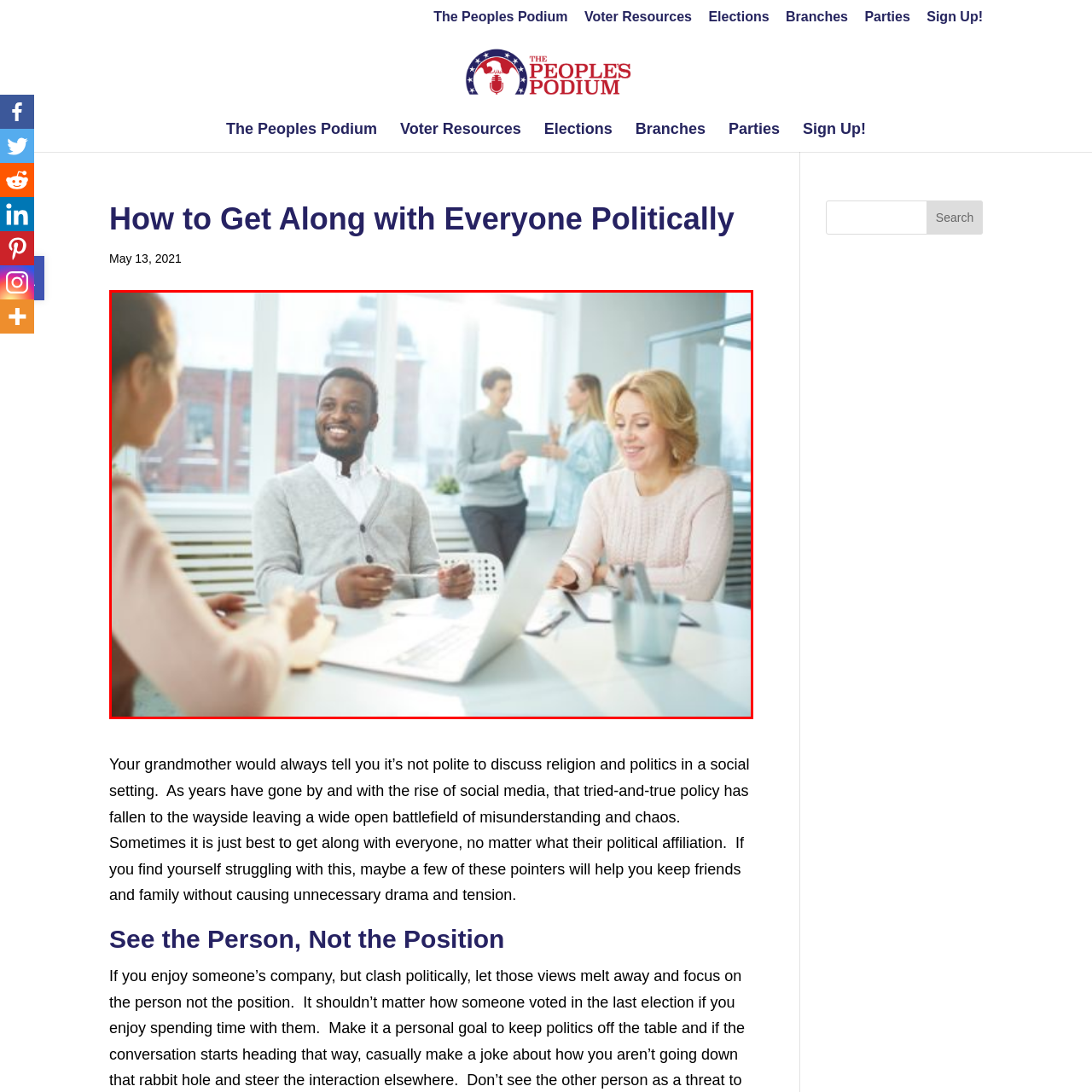Please scrutinize the image encapsulated by the red bounding box and provide an elaborate answer to the next question based on the details in the image: What is the atmosphere in the room?

The large windows allow natural light to flood the room, contributing to an atmosphere of productivity and openness, which is conducive to teamwork and camaraderie in a contemporary workspace.